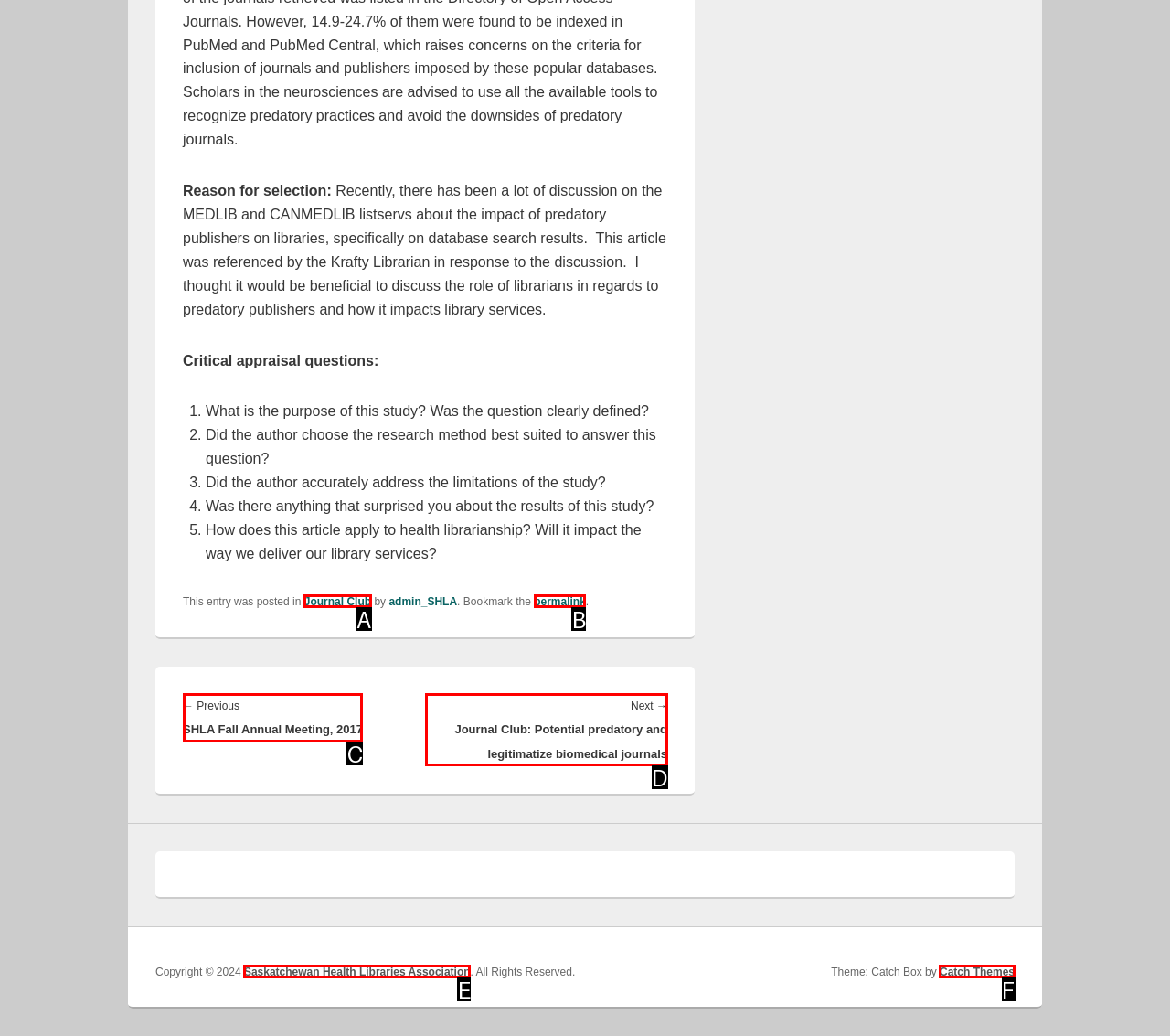Select the letter that corresponds to the description: Saskatchewan Health Libraries Association. Provide your answer using the option's letter.

E